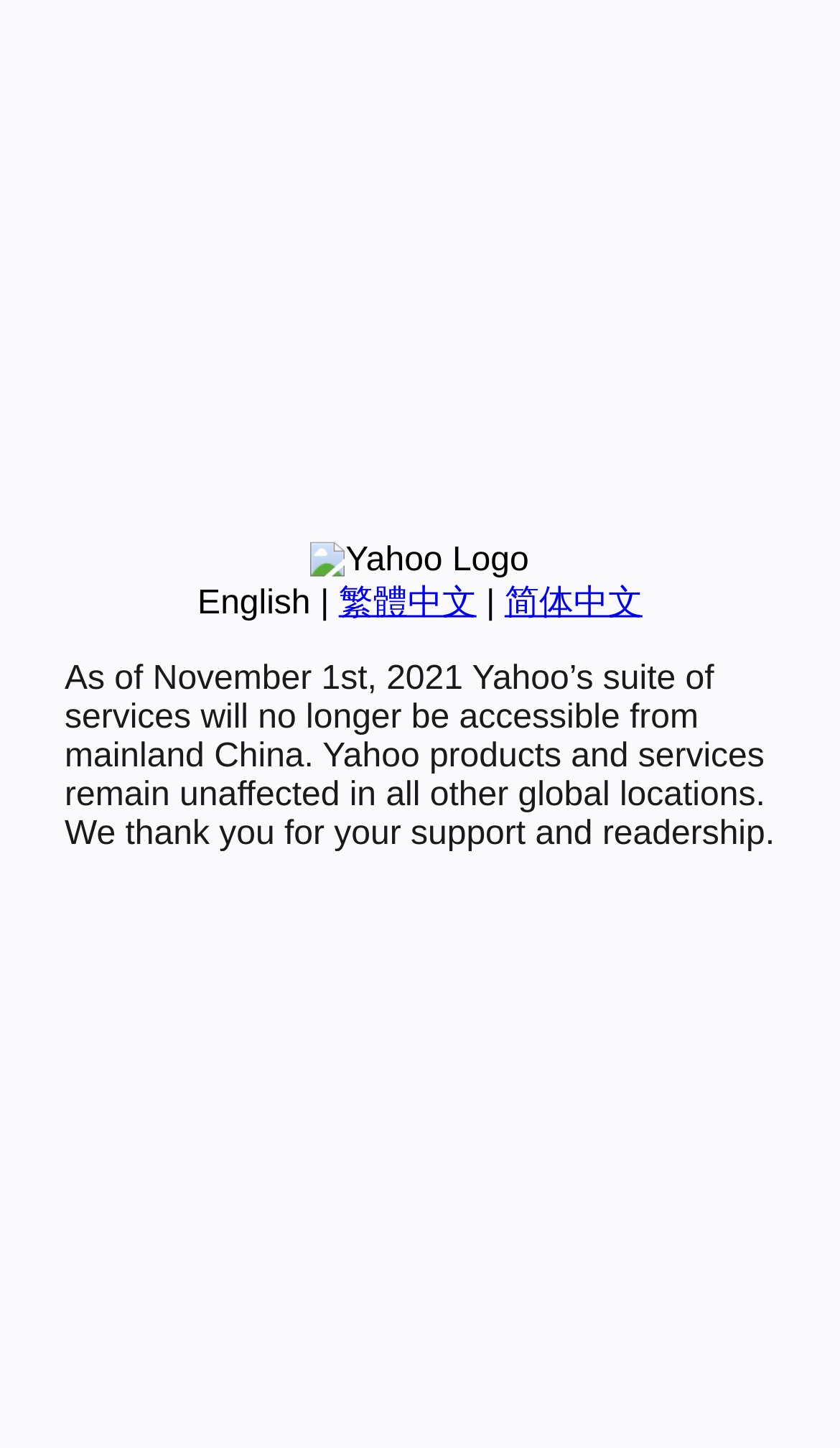Identify the bounding box coordinates for the UI element described by the following text: "English". Provide the coordinates as four float numbers between 0 and 1, in the format [left, top, right, bottom].

[0.235, 0.404, 0.37, 0.429]